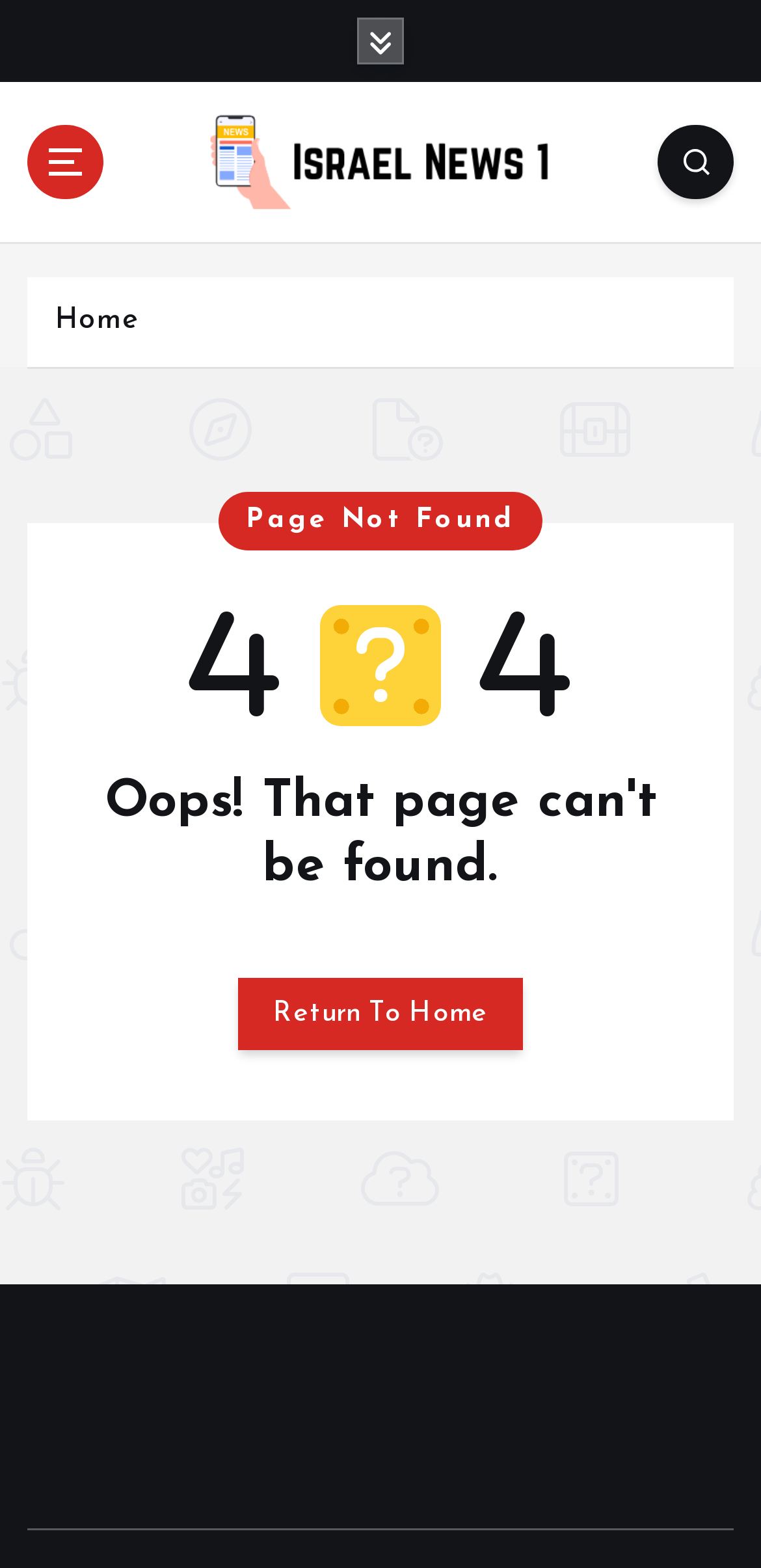What is the purpose of the link 'Home'? Using the information from the screenshot, answer with a single word or phrase.

Navigate to home page